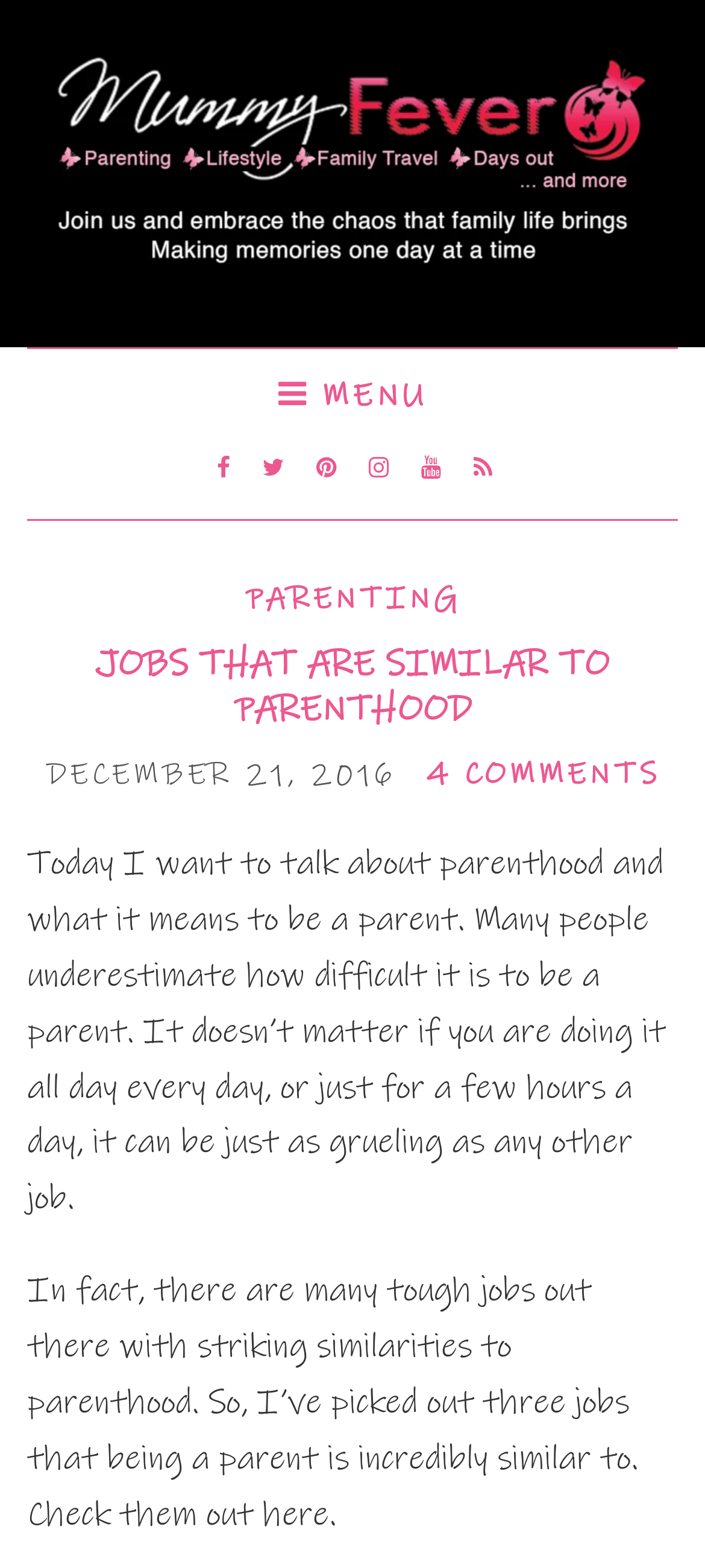Using the element description provided, determine the bounding box coordinates in the format (top-left x, top-left y, bottom-right x, bottom-right y). Ensure that all values are floating point numbers between 0 and 1. Element description: 4 Comments

[0.604, 0.483, 0.935, 0.507]